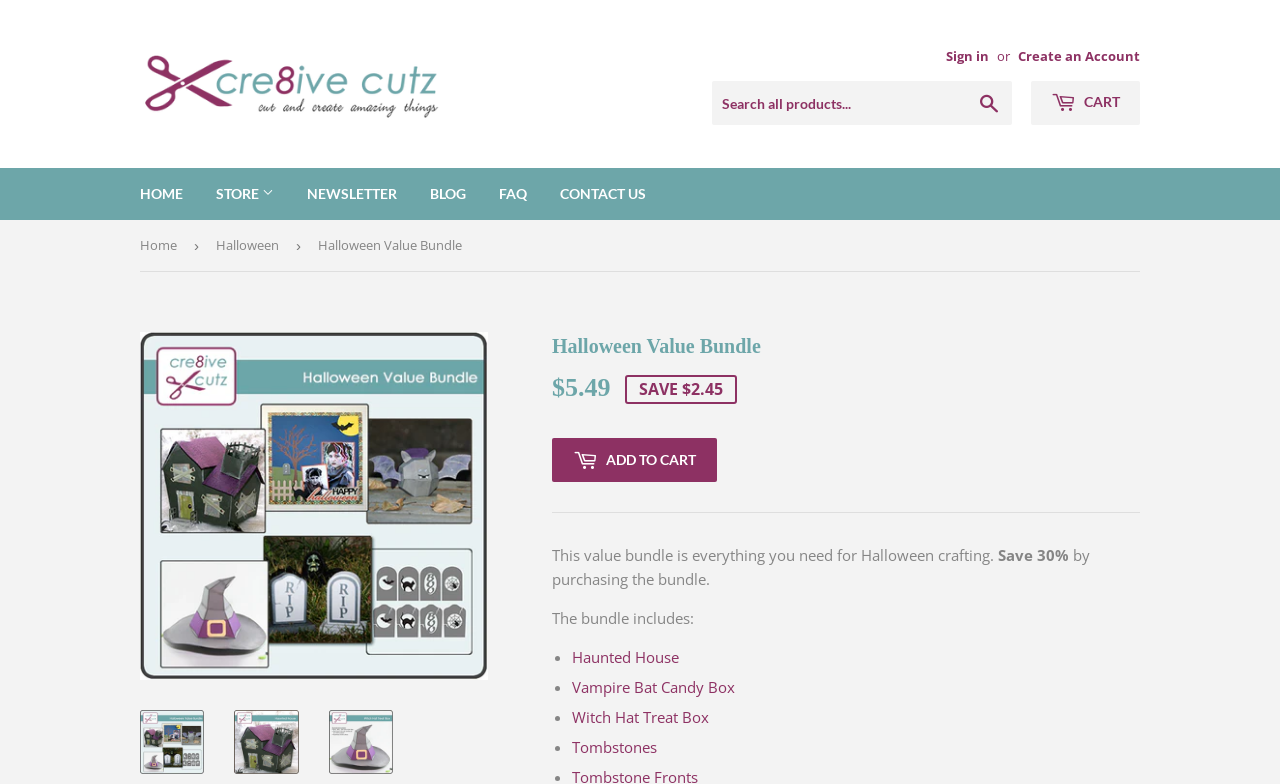Locate the bounding box coordinates of the clickable area to execute the instruction: "Sign in". Provide the coordinates as four float numbers between 0 and 1, represented as [left, top, right, bottom].

[0.739, 0.06, 0.773, 0.083]